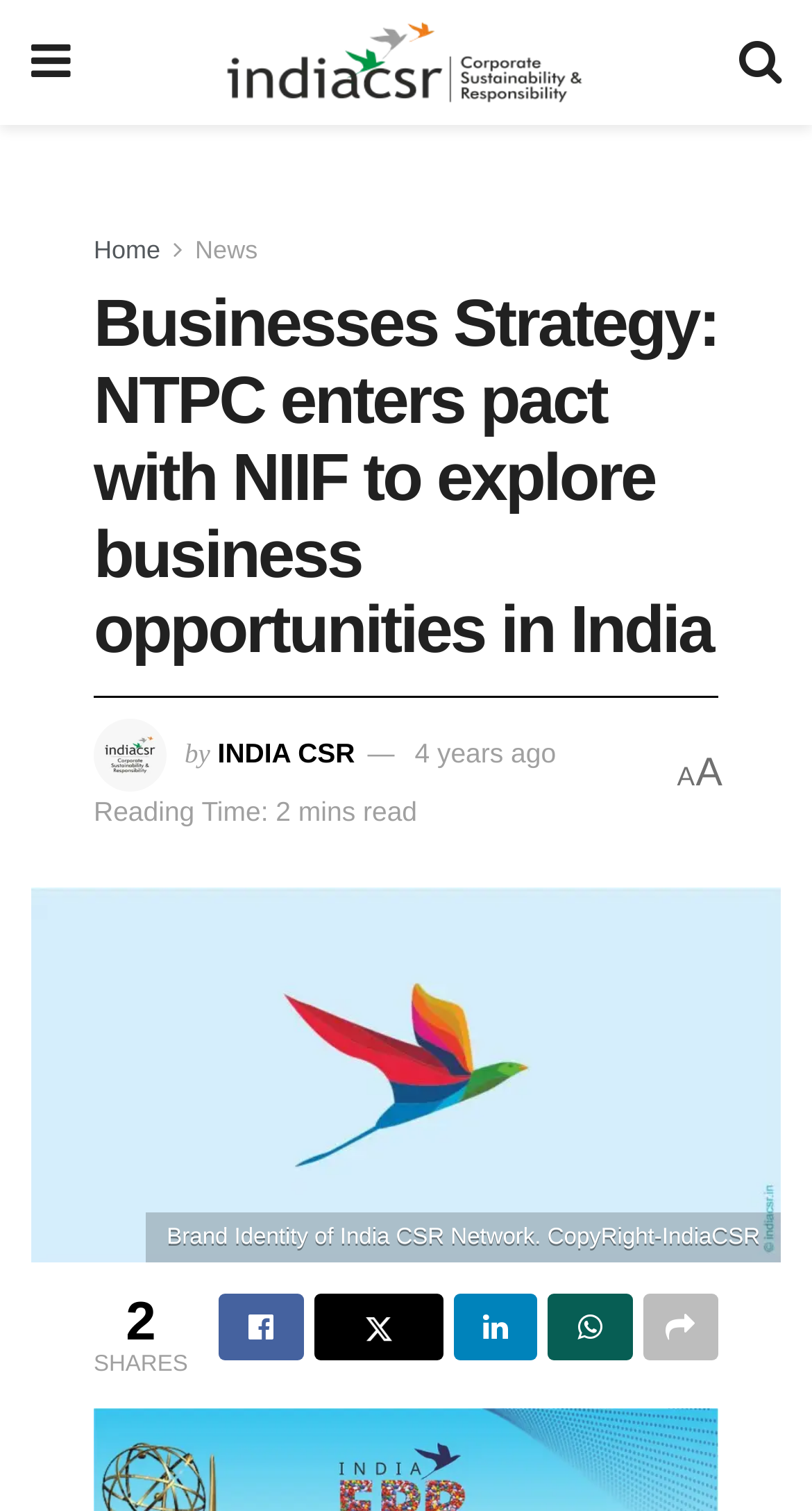Identify the main title of the webpage and generate its text content.

Businesses Strategy: NTPC enters pact with NIIF to explore business opportunities in India